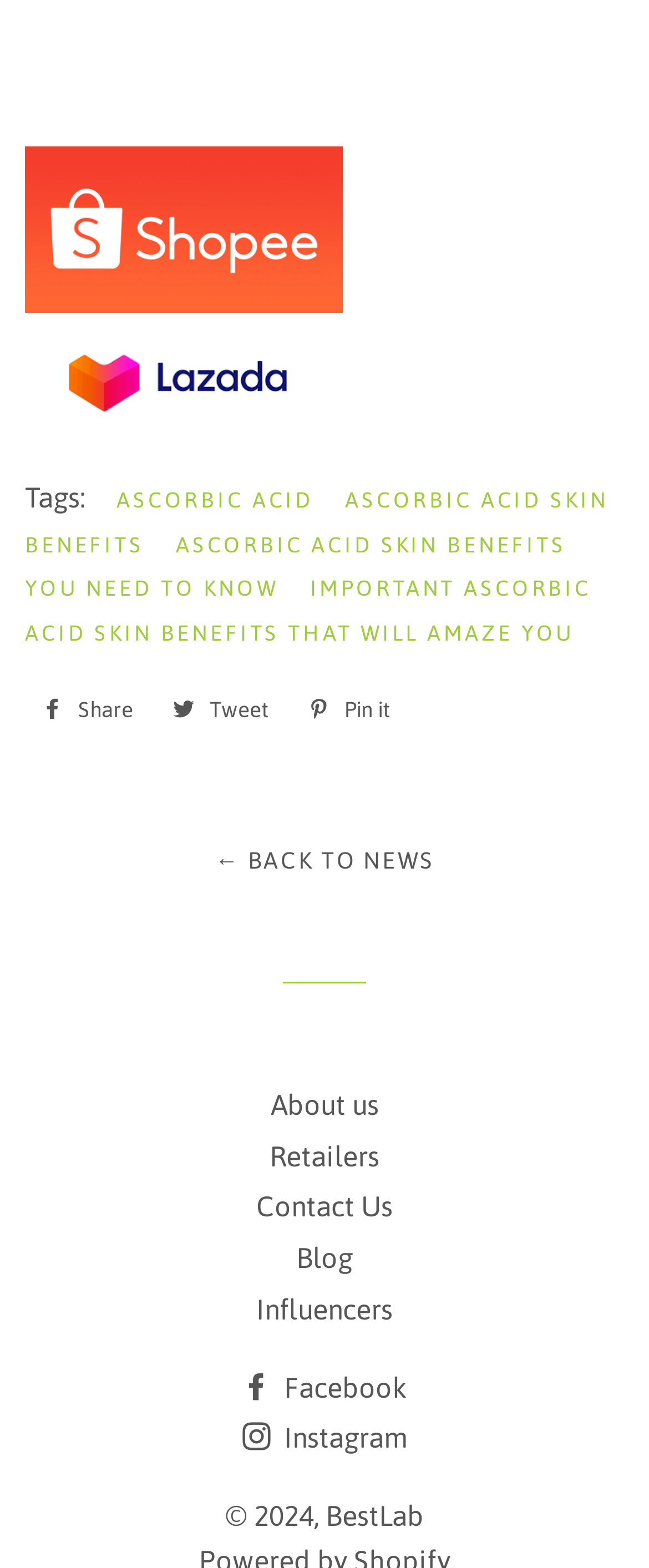What year is the copyright of the website?
Respond to the question with a well-detailed and thorough answer.

The webpage has a static text element at the bottom with the text '© 2024', indicating that the copyright of the website is for the year 2024.